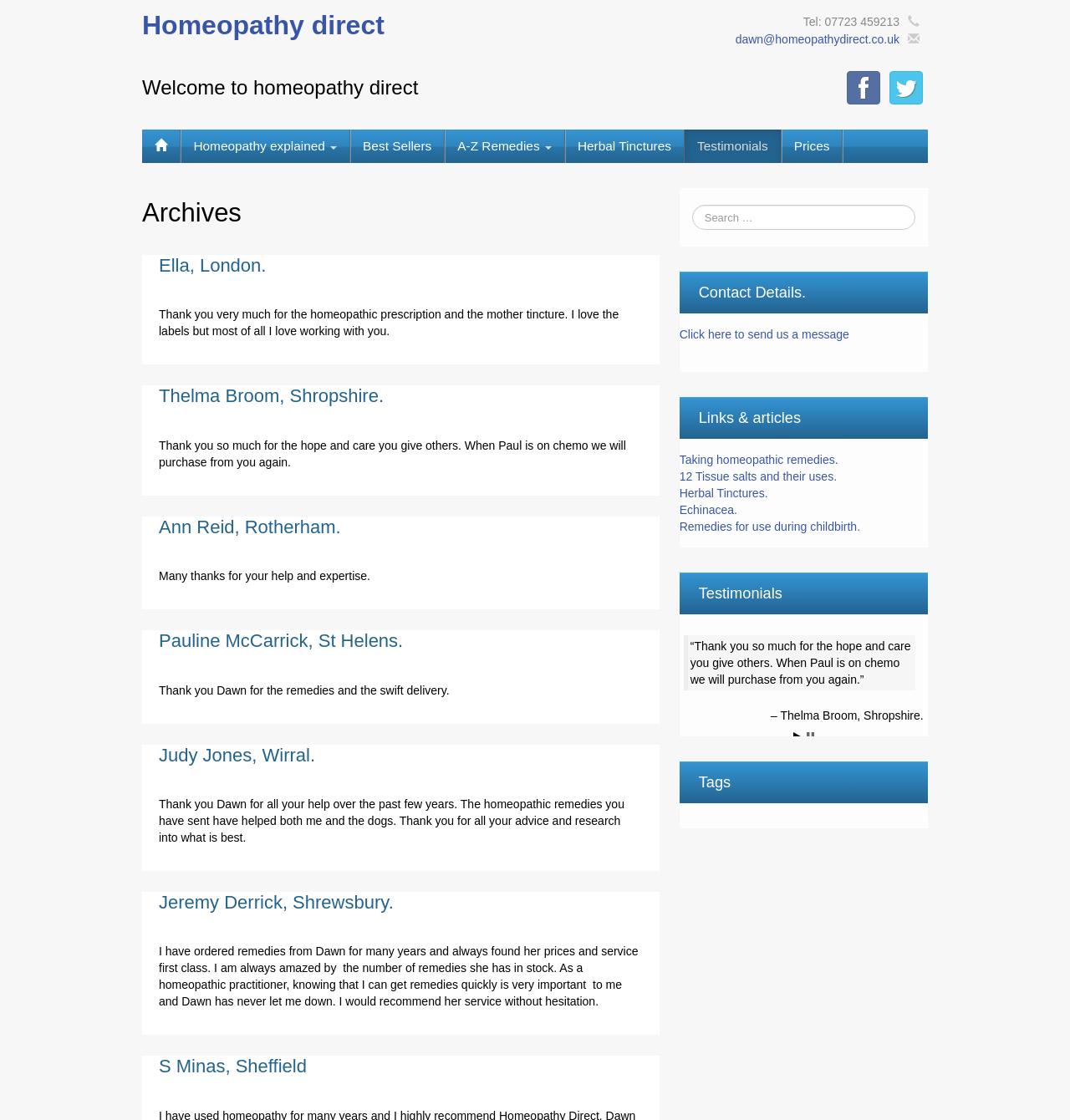Bounding box coordinates are specified in the format (top-left x, top-left y, bottom-right x, bottom-right y). All values are floating point numbers bounded between 0 and 1. Please provide the bounding box coordinate of the region this sentence describes: Remedies for use during childbirth.

[0.635, 0.464, 0.804, 0.476]